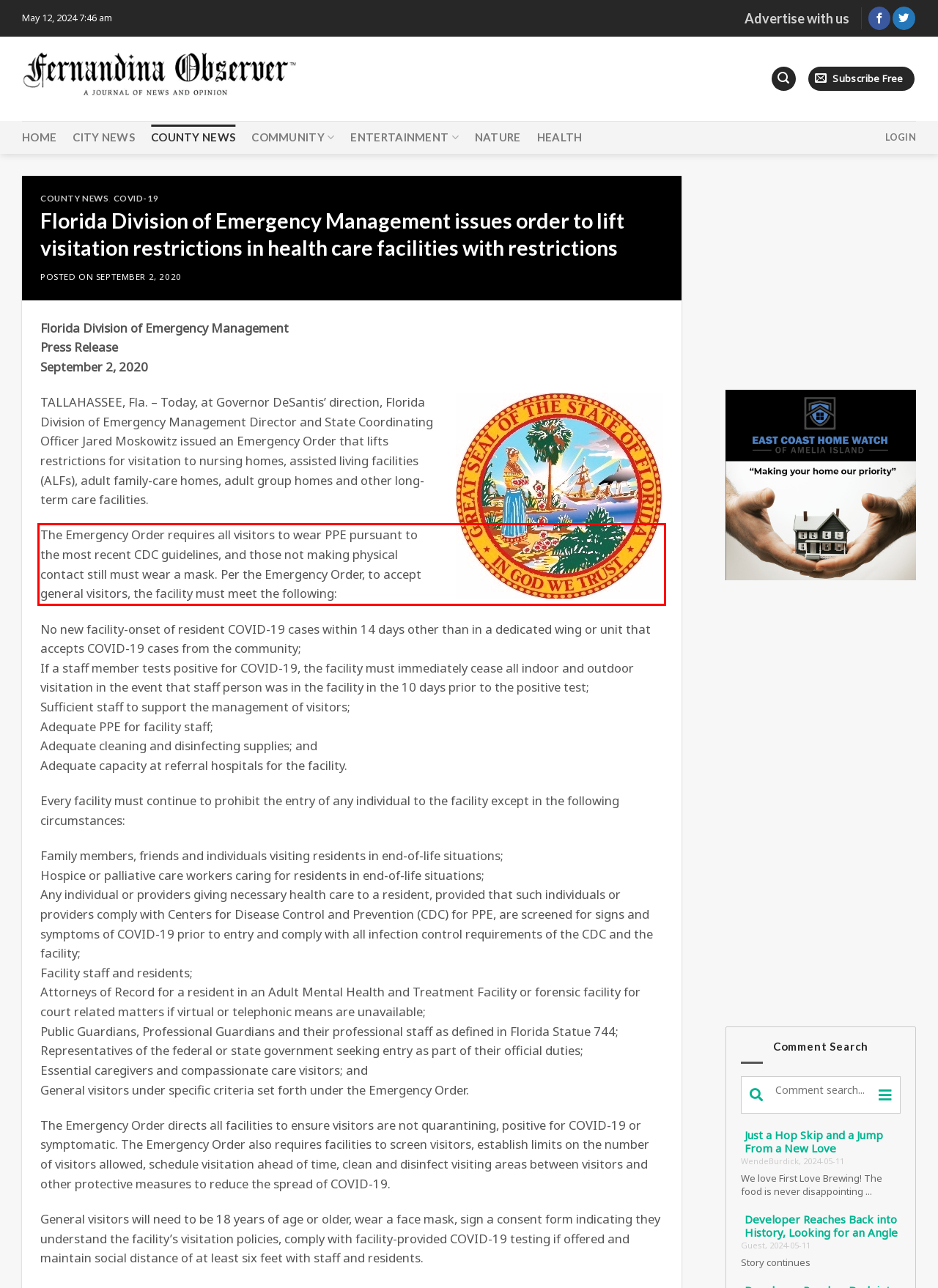Observe the screenshot of the webpage, locate the red bounding box, and extract the text content within it.

The Emergency Order requires all visitors to wear PPE pursuant to the most recent CDC guidelines, and those not making physical contact still must wear a mask. Per the Emergency Order, to accept general visitors, the facility must meet the following: